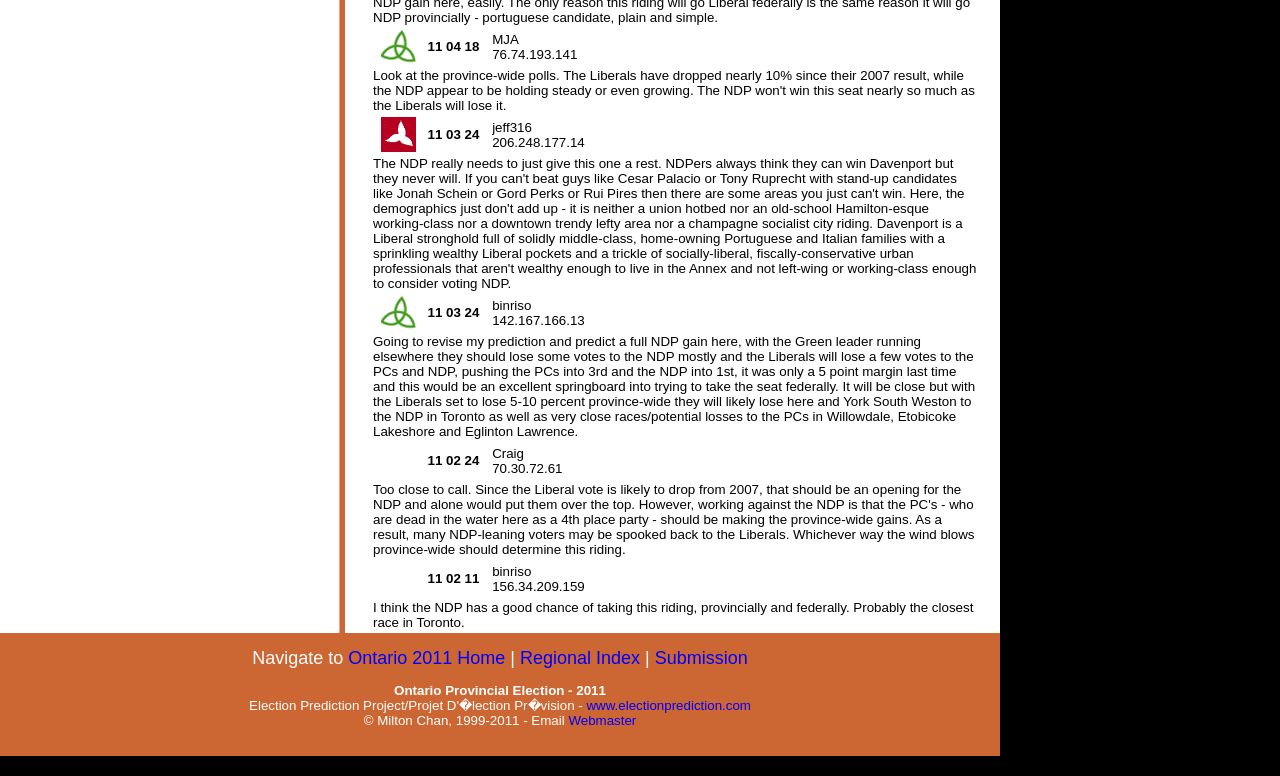Who is the webmaster of the website?
Give a single word or phrase answer based on the content of the image.

Milton Chan